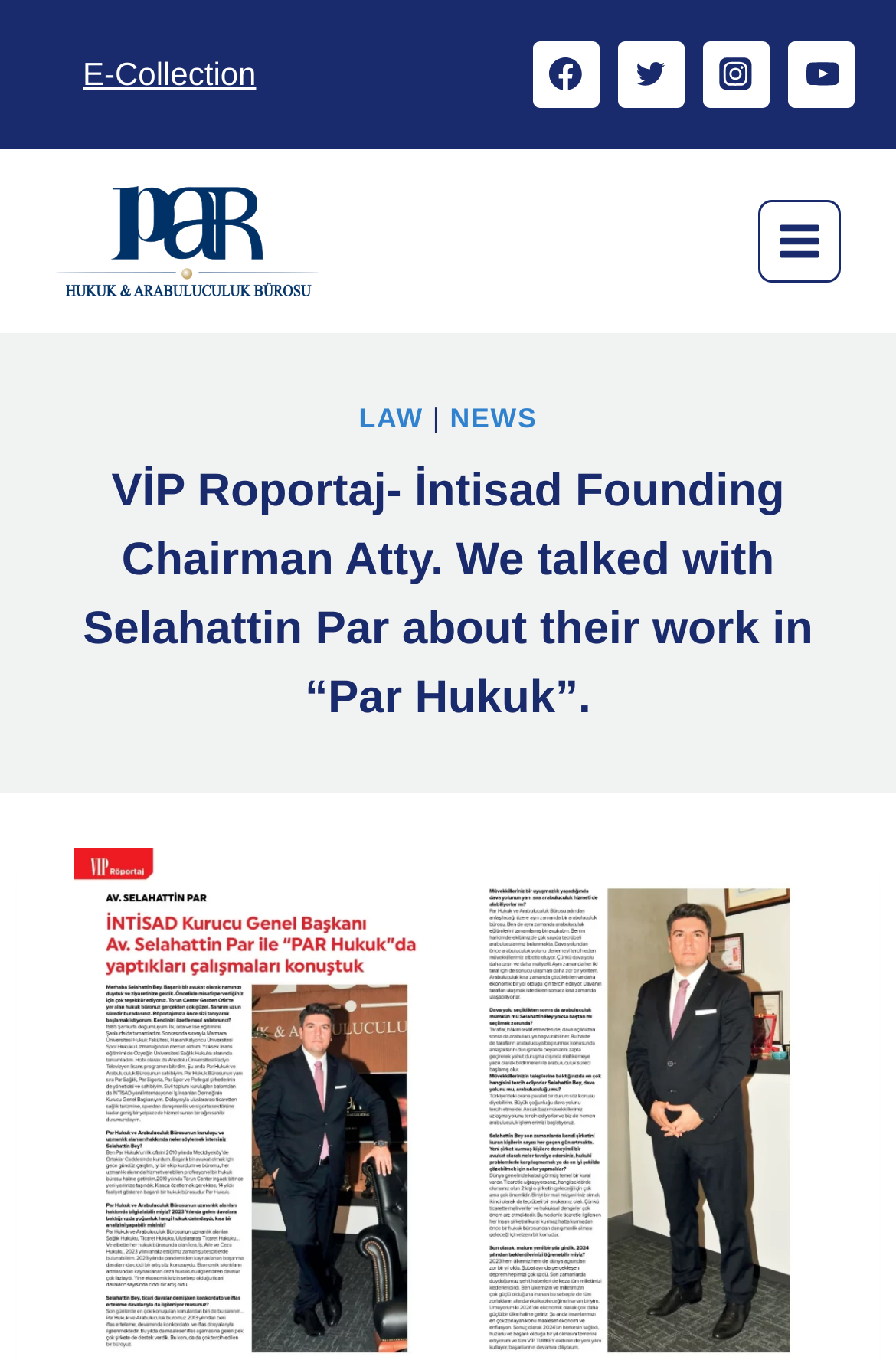Please identify the bounding box coordinates of the element that needs to be clicked to execute the following command: "Go to the LAW page". Provide the bounding box using four float numbers between 0 and 1, formatted as [left, top, right, bottom].

[0.4, 0.295, 0.473, 0.318]